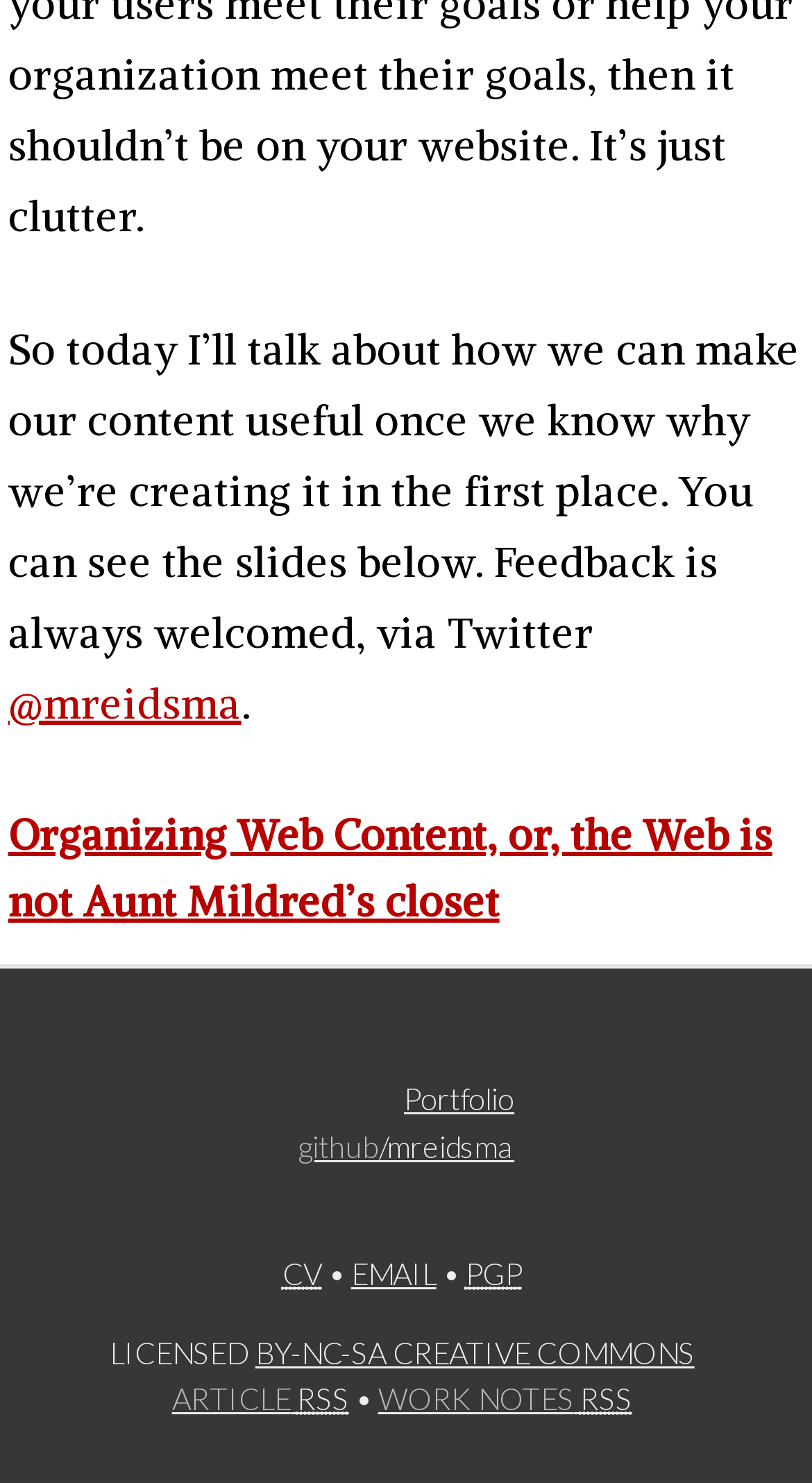Locate the bounding box coordinates of the area that needs to be clicked to fulfill the following instruction: "visit the github page". The coordinates should be in the format of four float numbers between 0 and 1, namely [left, top, right, bottom].

[0.367, 0.761, 0.633, 0.785]